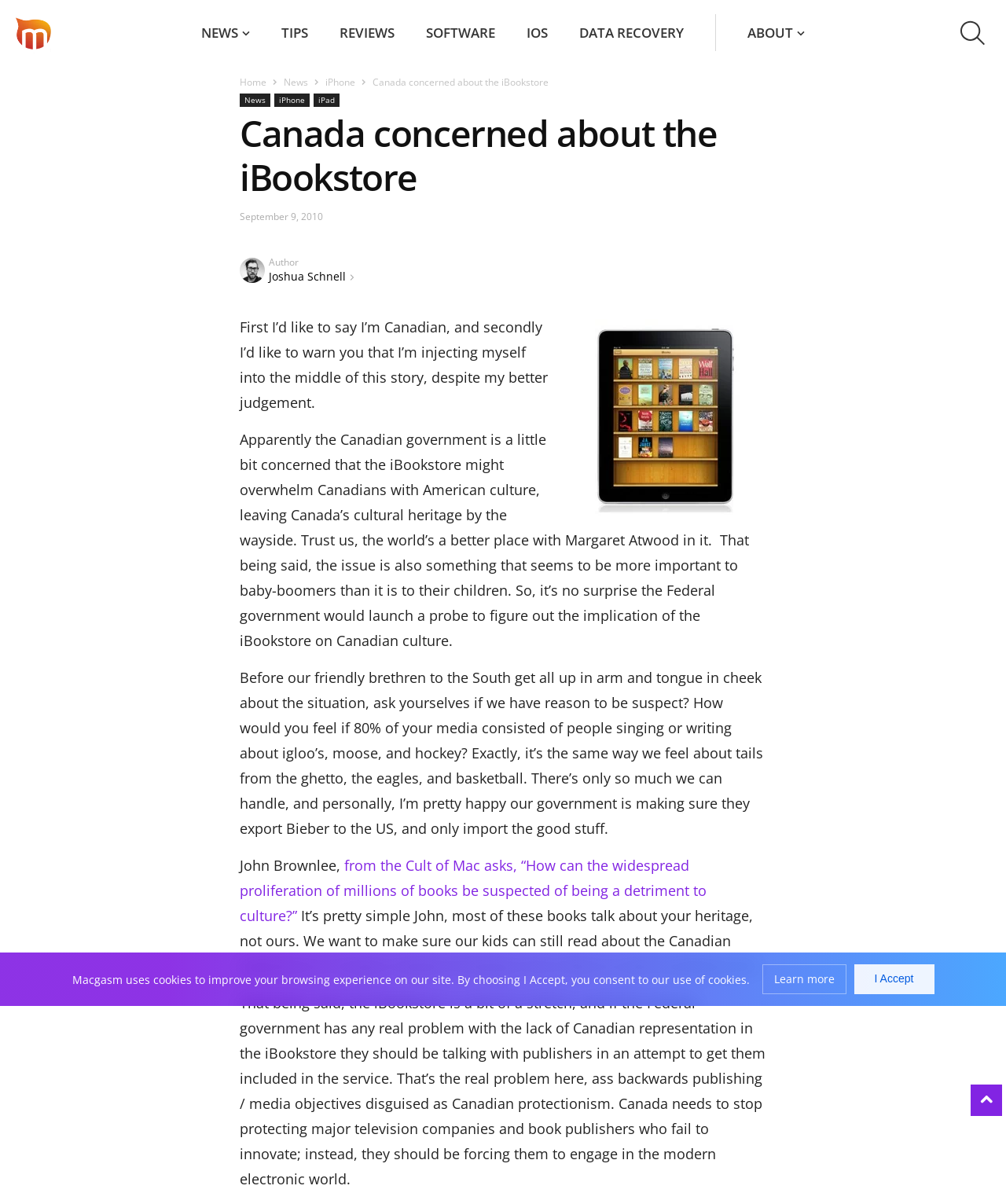Please identify the bounding box coordinates of the area I need to click to accomplish the following instruction: "Click on the link to learn more about Joshua Schnell".

[0.238, 0.211, 0.267, 0.235]